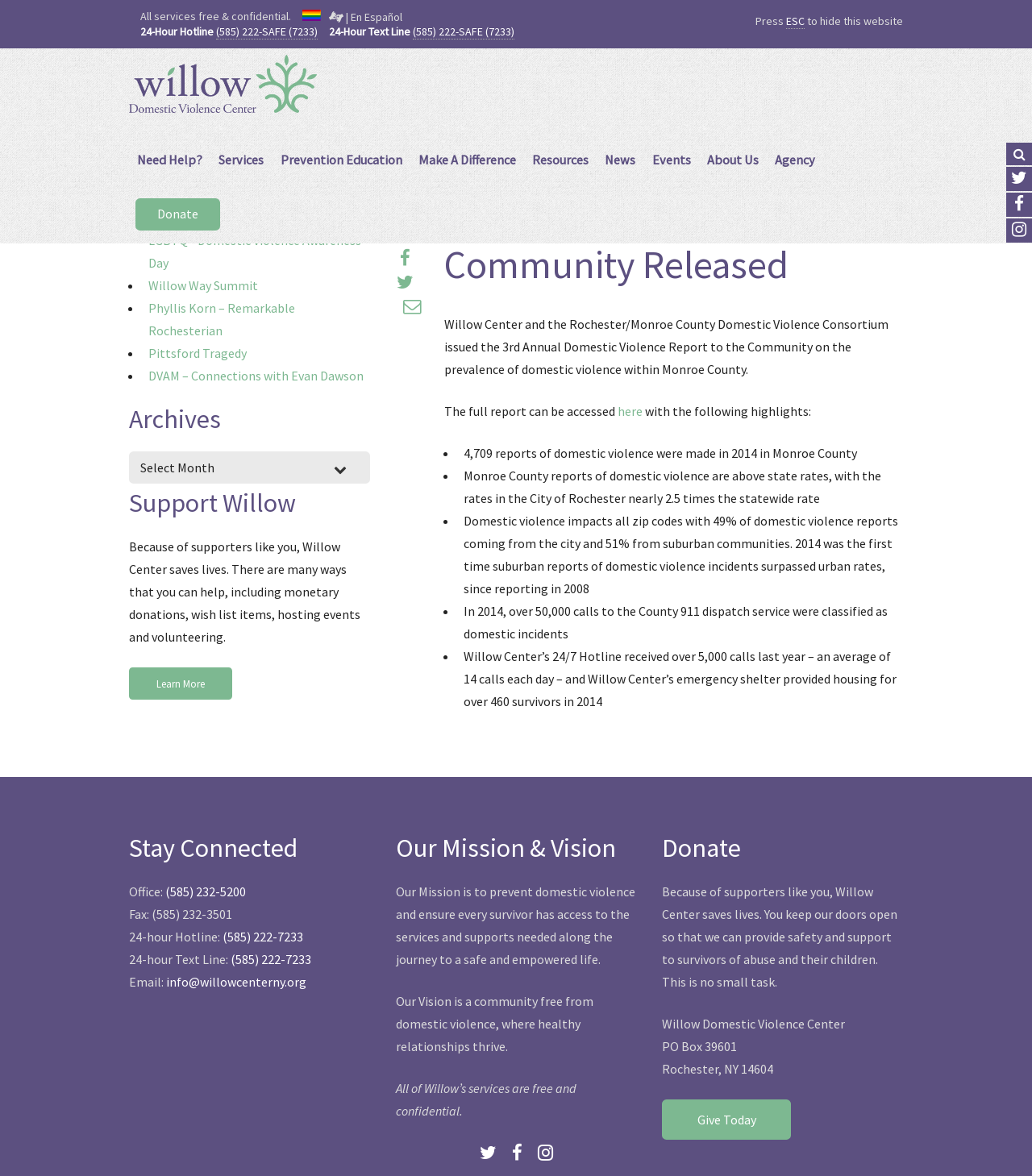What is the phone number of the 24-Hour Hotline?
Using the details from the image, give an elaborate explanation to answer the question.

I found the phone number by looking at the link with the text '24-Hour Hotline' and found the corresponding link with the phone number.